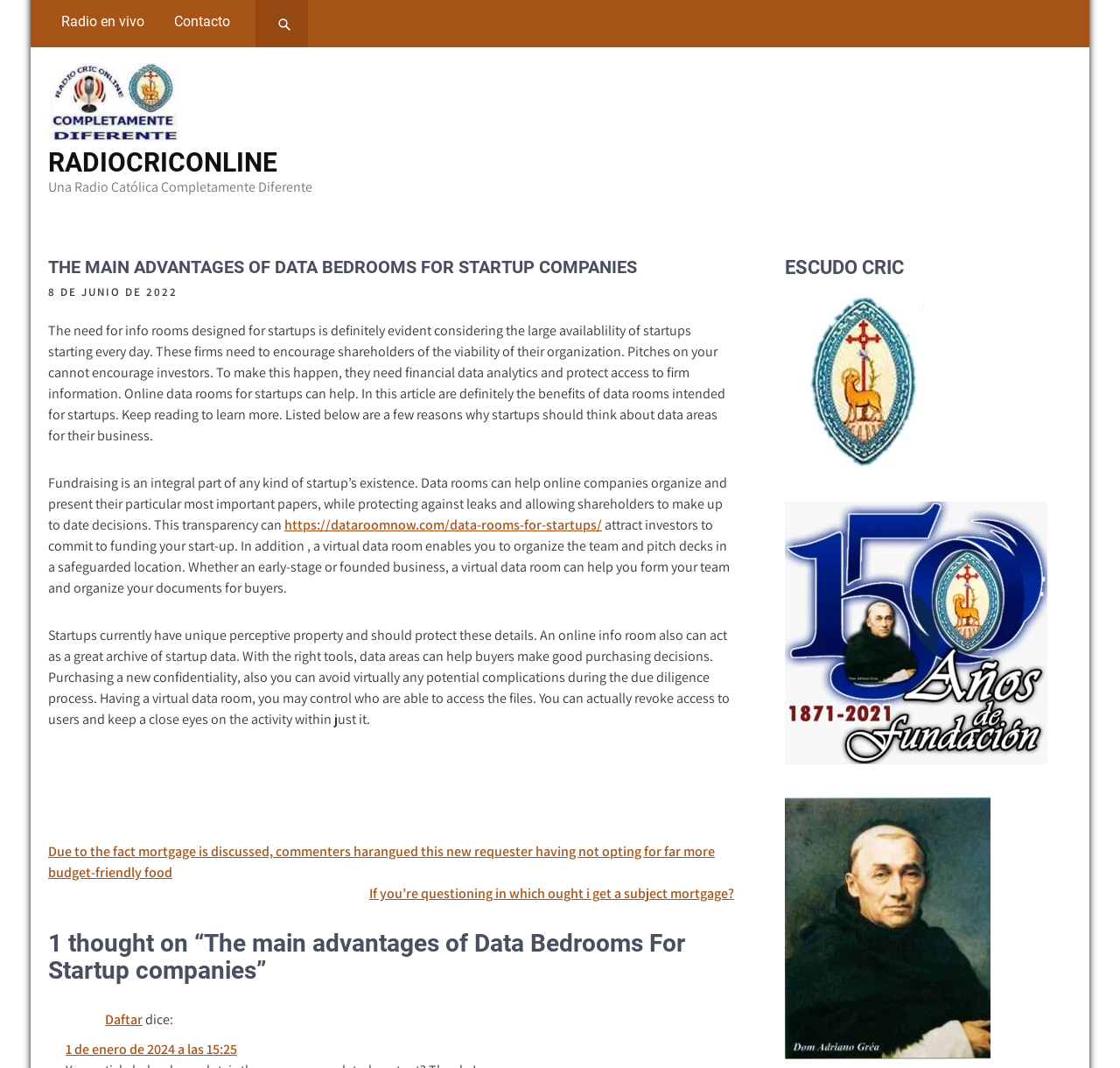What is the benefit of using a virtual data room for fundraising?
Offer a detailed and exhaustive answer to the question.

The webpage states that 'Fundraising is an integral part of any kind of startup’s existence. Data rooms can help online companies ... attract investors to commit to funding your start-up.' This suggests that one of the benefits of using a virtual data room for fundraising is to attract investors.